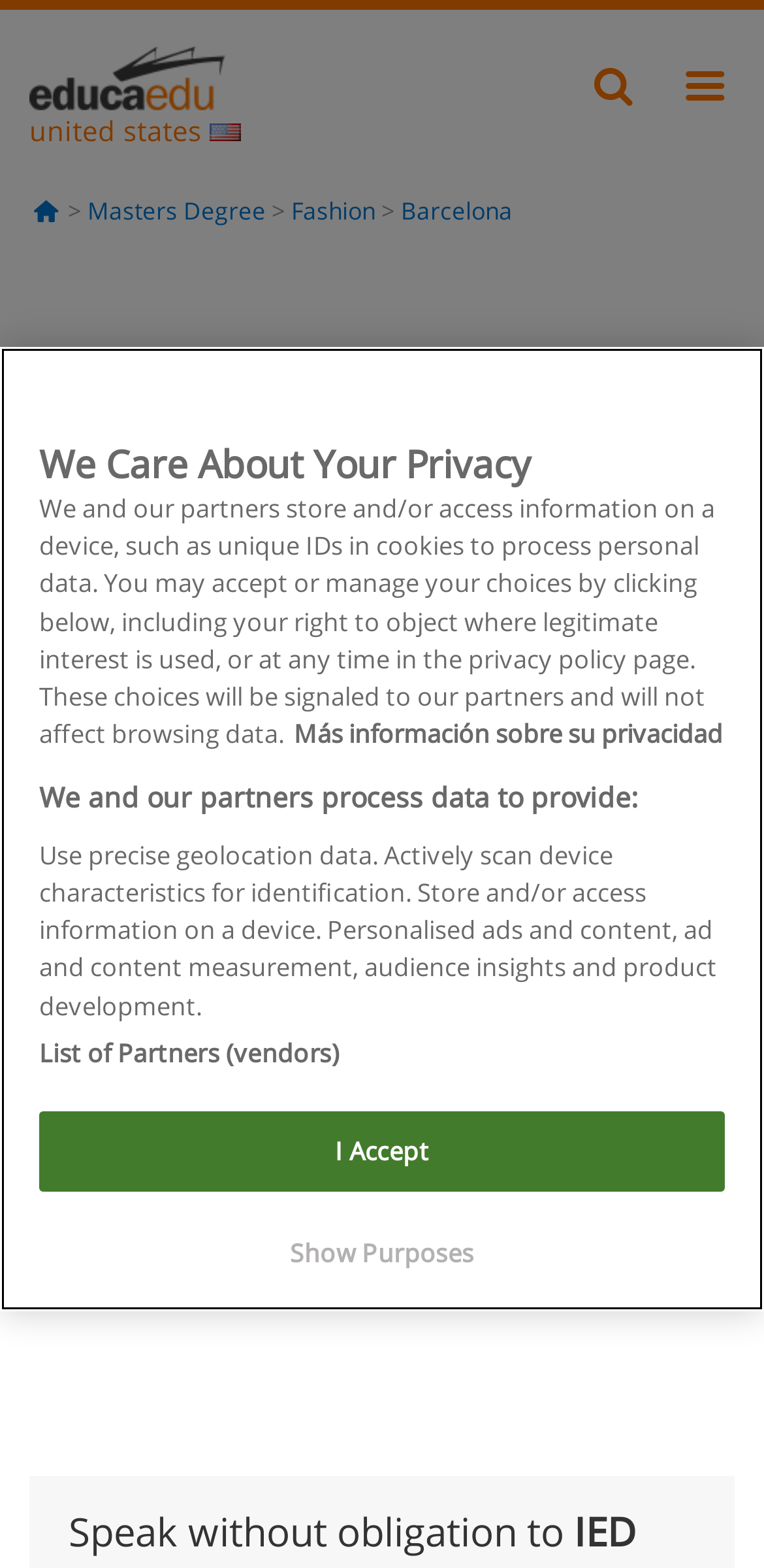Determine the bounding box coordinates of the clickable region to carry out the instruction: "Search for something".

[0.762, 0.028, 0.843, 0.08]